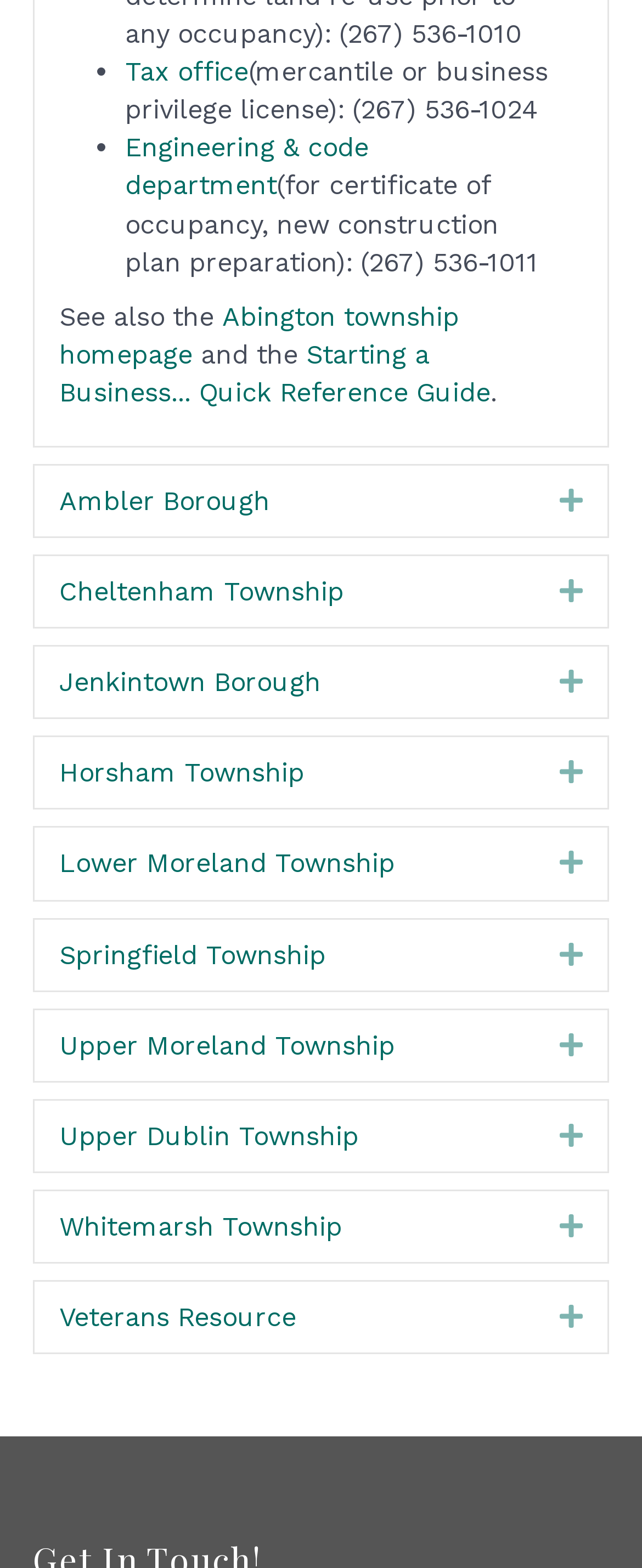Locate the bounding box coordinates of the element's region that should be clicked to carry out the following instruction: "Click on Tax office". The coordinates need to be four float numbers between 0 and 1, i.e., [left, top, right, bottom].

[0.195, 0.036, 0.387, 0.056]